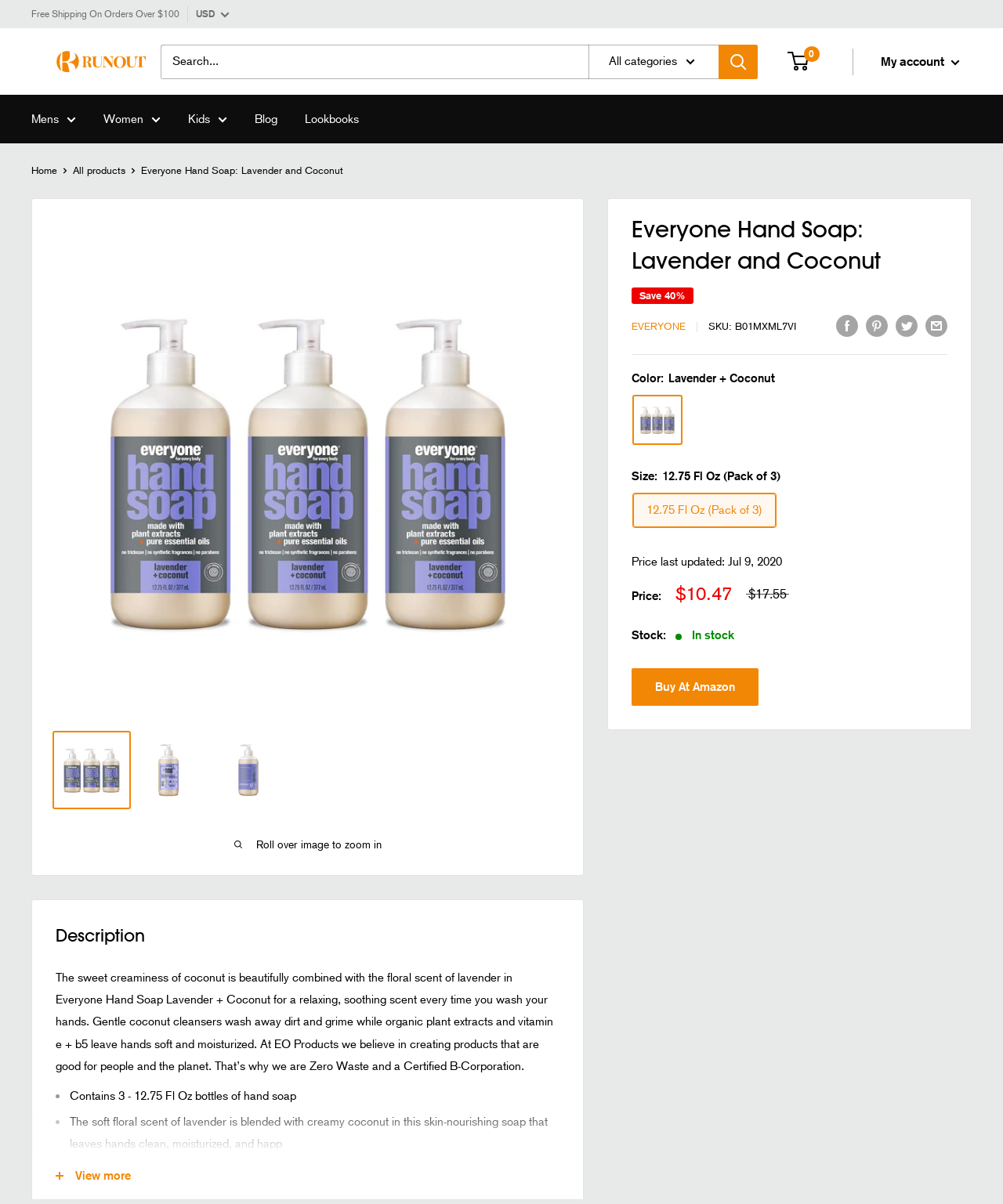What is the price of the hand soap?
Look at the image and provide a short answer using one word or a phrase.

$10.47